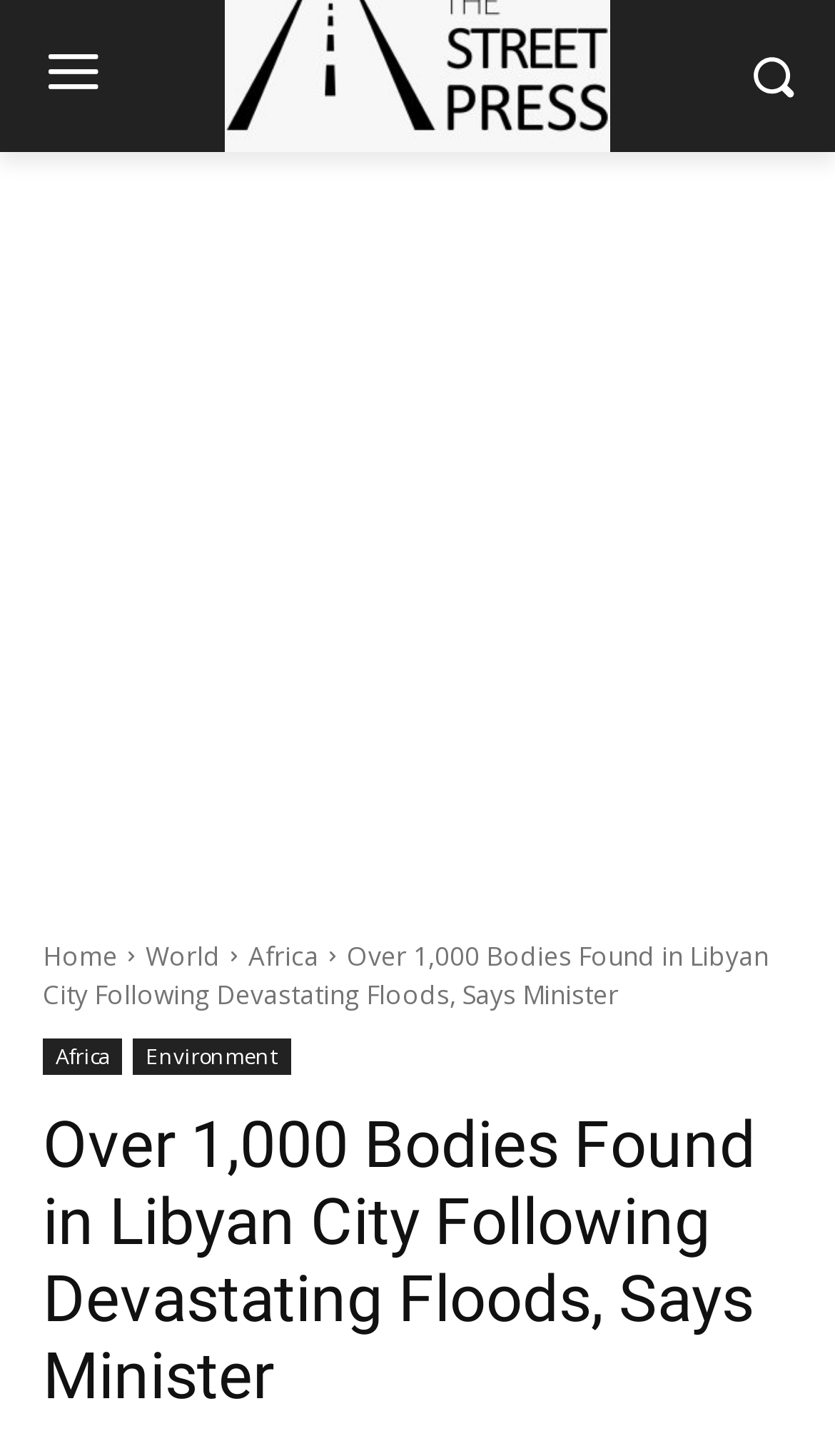Describe all the key features and sections of the webpage thoroughly.

The webpage appears to be a news article from The Street Press, with a focus on a devastating flood in the Libyan city of Derna. At the top of the page, there is a large image that takes up about 6% of the screen, likely a photo related to the flood.

Below the image, there is a section that spans the entire width of the page, containing an advertisement in an iframe. This section takes up about 48% of the screen's height.

Underneath the advertisement, there is a navigation menu with four links: "Home", "World", "Africa", and another "Africa" link. These links are positioned horizontally, with "Home" on the left and the second "Africa" link on the right.

Next to the navigation menu, there is a headline that reads "Over 1,000 Bodies Found in Libyan City Following Devastating Floods, Says Minister". This headline is positioned near the top of the page, taking up about 87% of the screen's width.

Below the headline, there are two more links, "Africa" and "Environment", positioned horizontally. These links are likely related to the categories or tags of the news article.

Finally, there is a main heading that repeats the title of the article, "Over 1,000 Bodies Found in Libyan City Following Devastating Floods, Says Minister". This heading is positioned near the bottom of the page, taking up about 90% of the screen's width.